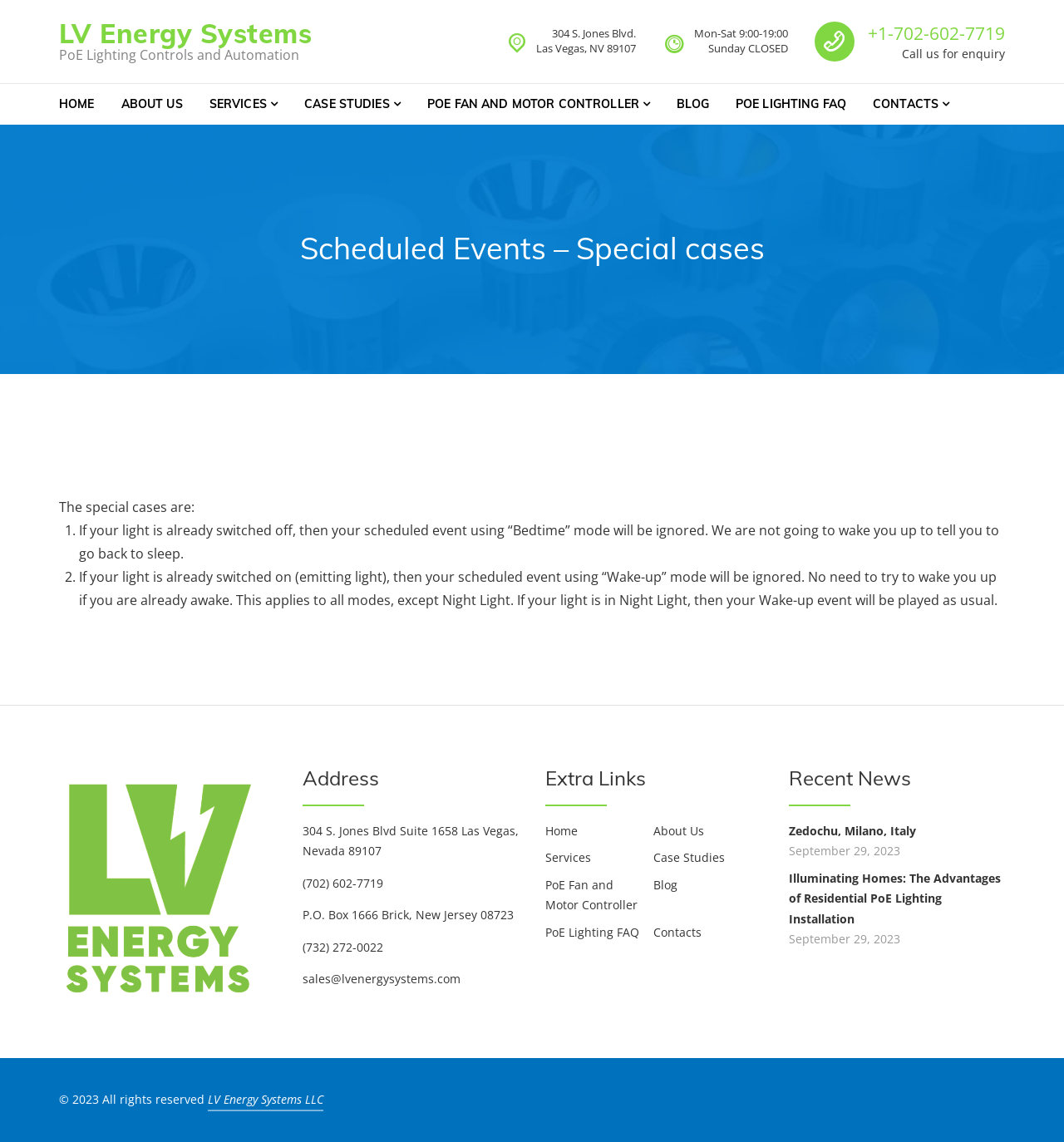Provide the bounding box coordinates of the HTML element described by the text: "PoE Fan and Motor Controller".

[0.512, 0.767, 0.599, 0.799]